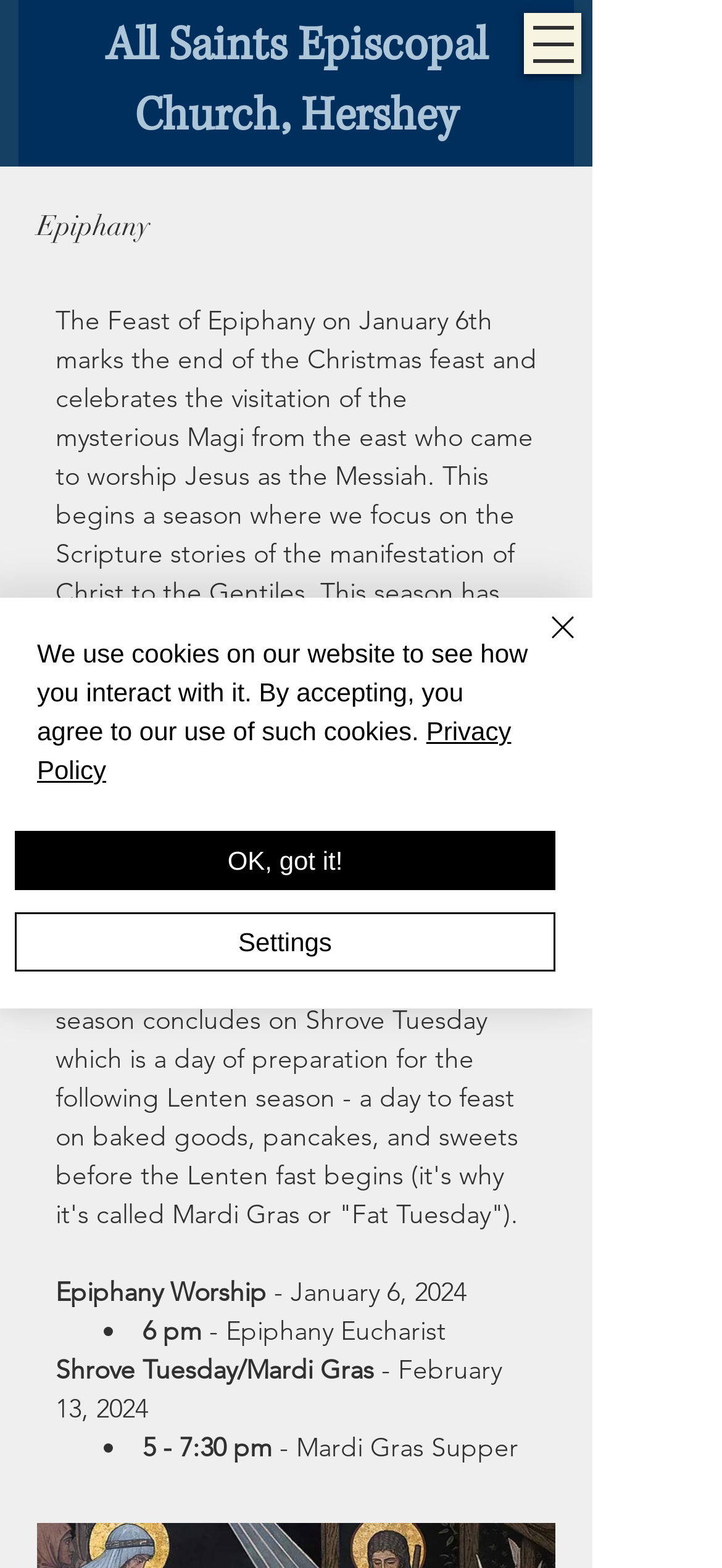Write an exhaustive caption that covers the webpage's main aspects.

The webpage is about Epiphany, a feast with a season that focuses on Christ's manifestation to the Gentiles. At the top, there is a navigation menu button on the right side, and a heading that reads "All Saints Episcopal Church, Hershey" with a link to the church's website. Below this, there is a heading that reads "Epiphany" and a paragraph of text that explains the significance of Epiphany, including the celebration of the Baptism of Jesus and the Feast of the Presentation of Our Lord in the Temple.

On the left side of the page, there are several links to social media platforms, including Facebook, Instagram, YouTube, and TikTok, each accompanied by an image. Below these links, there is an alert box that informs users about the use of cookies on the website, with links to the Privacy Policy and buttons to accept or adjust settings.

In the main content area, there are two sections of text. The first section is headed "Epiphany Worship" and lists the date and time of the Epiphany Eucharist service. The second section is headed "Shrove Tuesday/Mardi Gras" and lists the date and time of the Mardi Gras Supper event. Each section has a bullet point marker preceding the text.

At the bottom of the page, there is a link to the church's address.